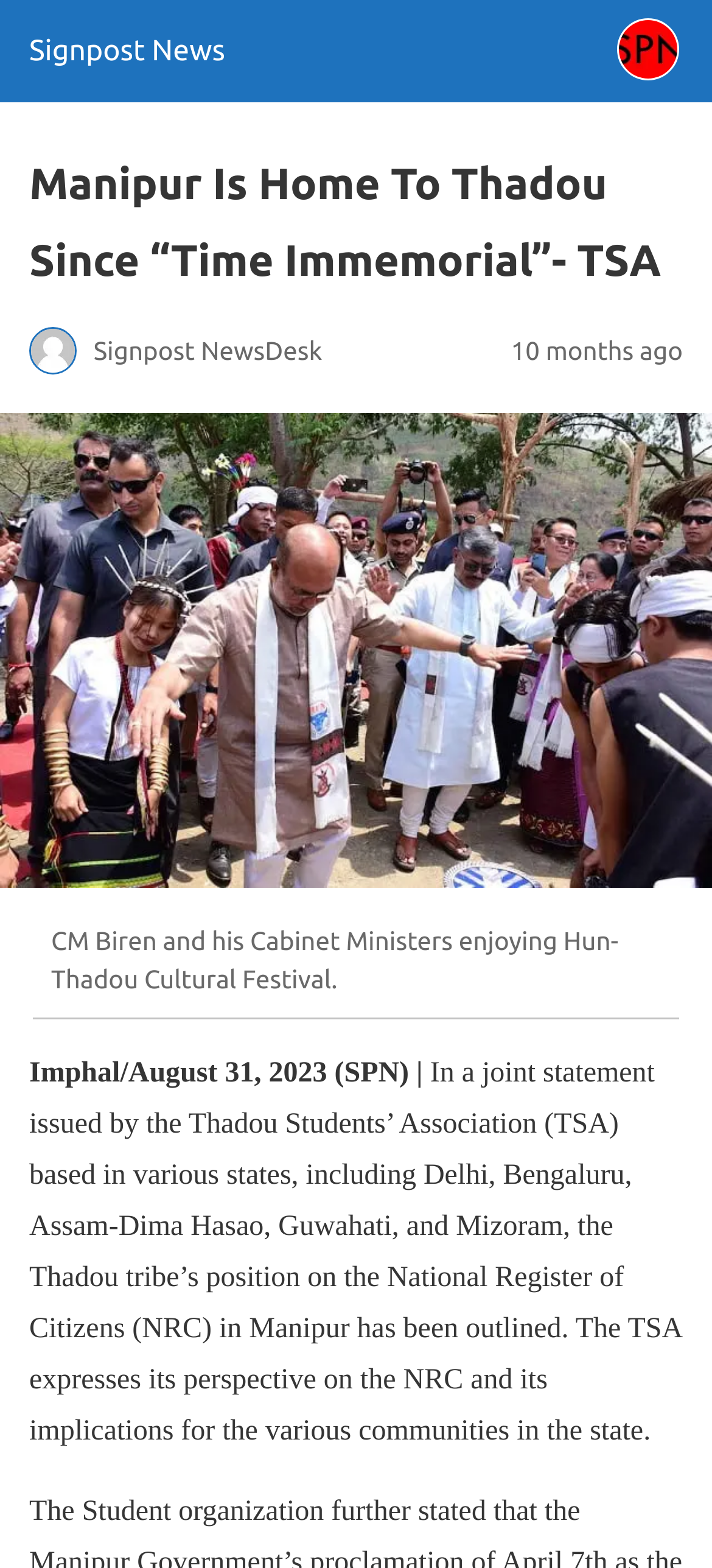Provide the bounding box coordinates of the HTML element described by the text: "Signpost News". The coordinates should be in the format [left, top, right, bottom] with values between 0 and 1.

[0.041, 0.022, 0.316, 0.043]